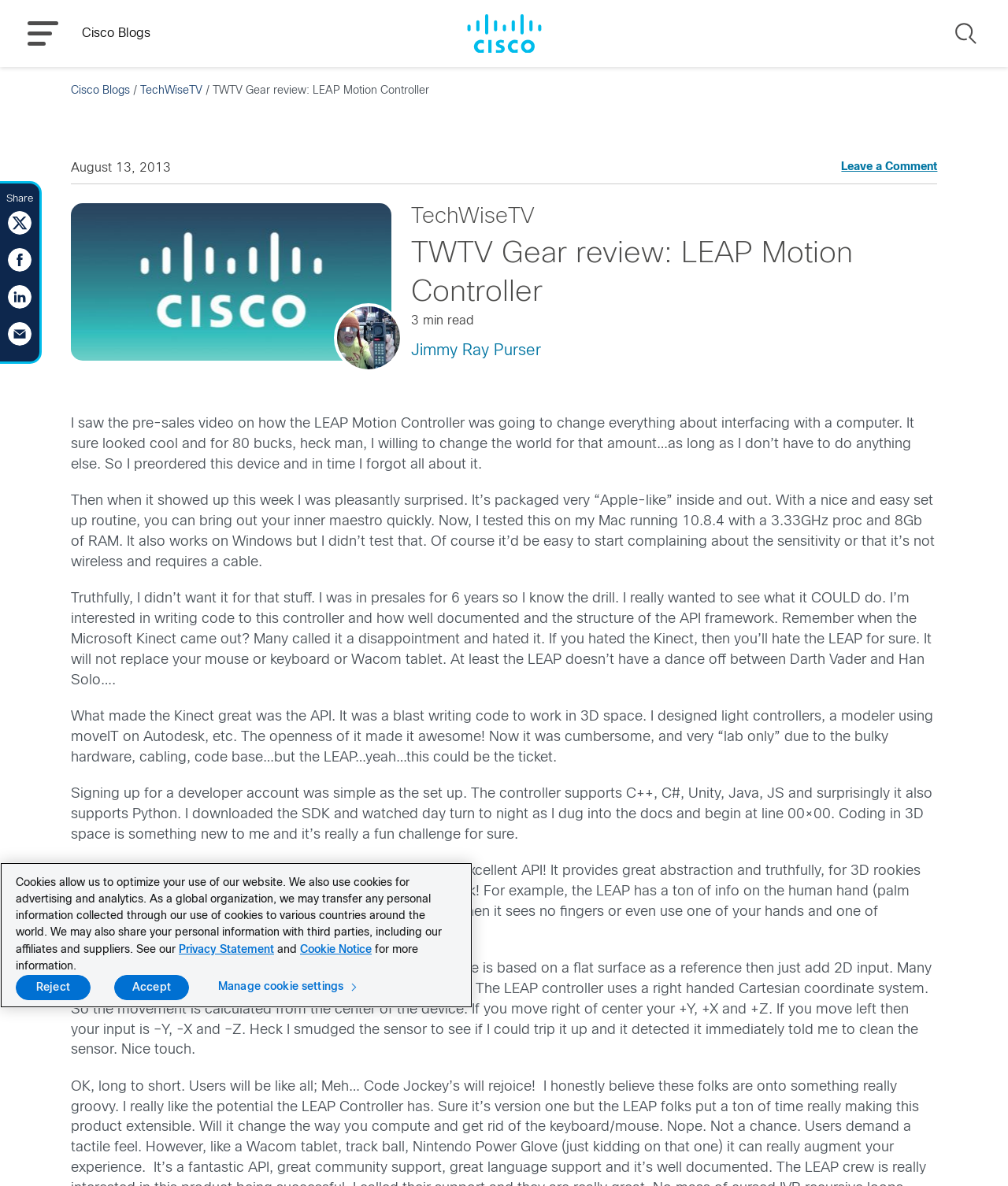Based on the element description, predict the bounding box coordinates (top-left x, top-left y, bottom-right x, bottom-right y) for the UI element in the screenshot: alt="share on linkedin"

[0.008, 0.252, 0.031, 0.262]